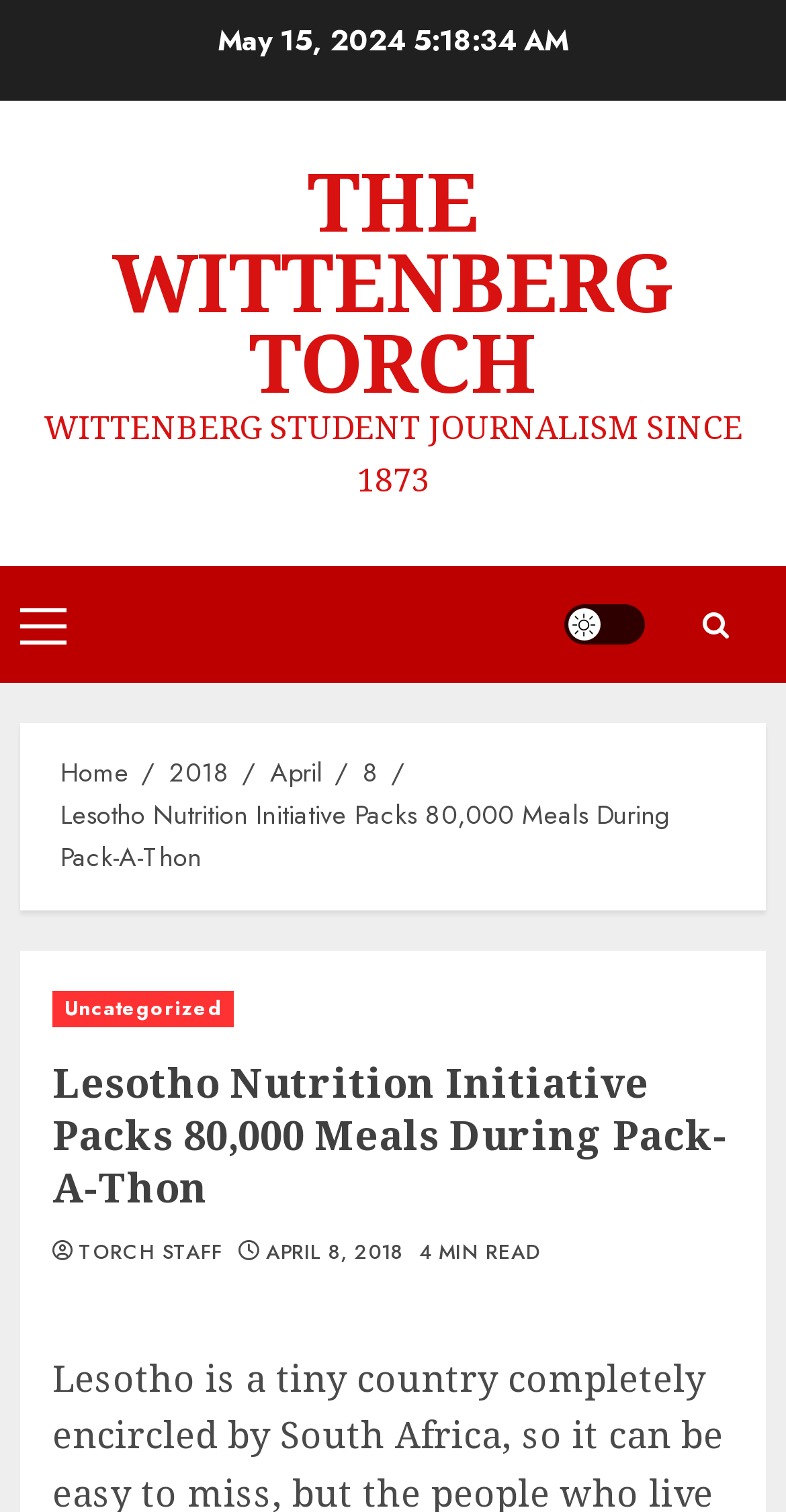Can you show the bounding box coordinates of the region to click on to complete the task described in the instruction: "Go to Home page"?

None